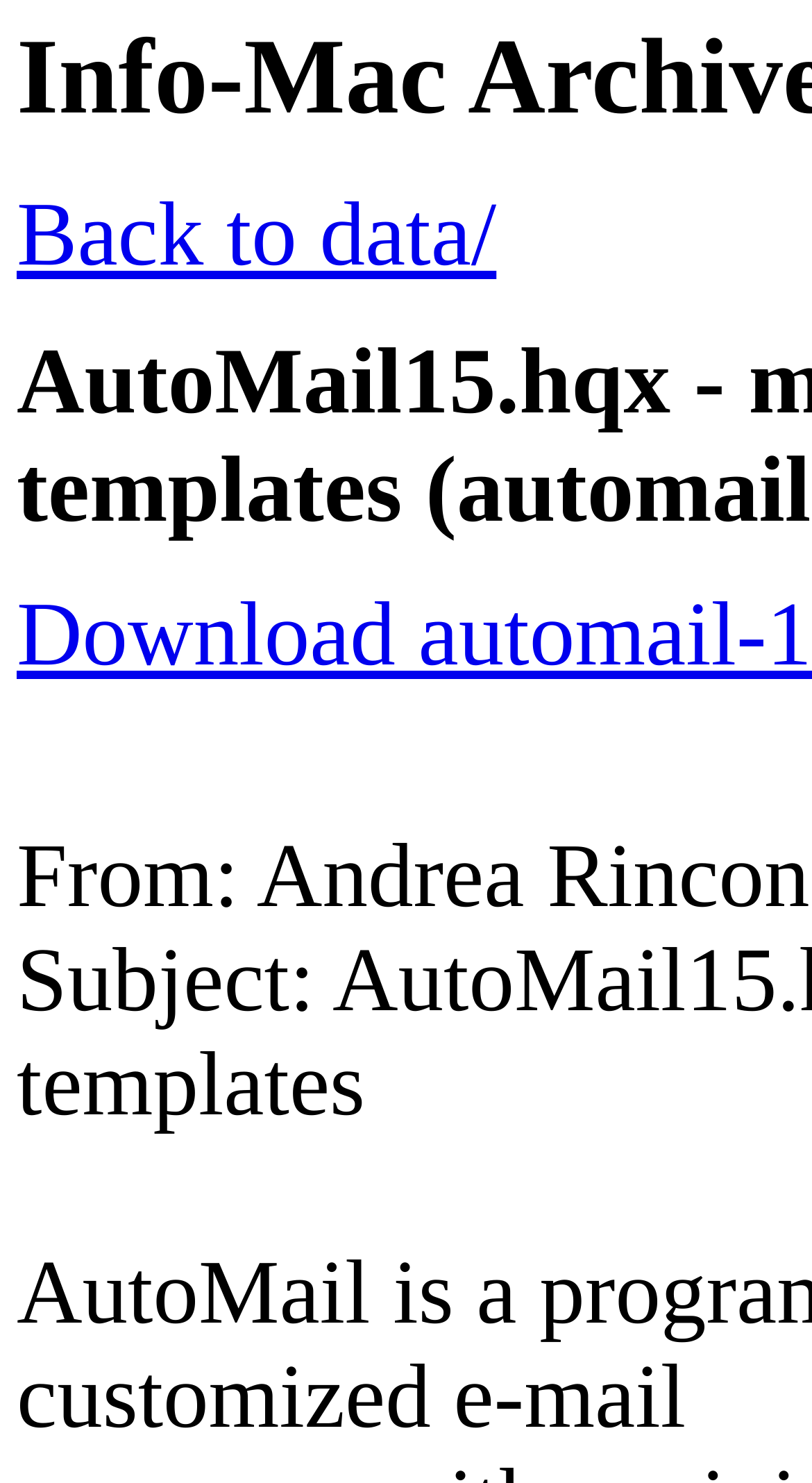Based on the element description Back to data/, identify the bounding box of the UI element in the given webpage screenshot. The coordinates should be in the format (top-left x, top-left y, bottom-right x, bottom-right y) and must be between 0 and 1.

[0.021, 0.126, 0.611, 0.193]